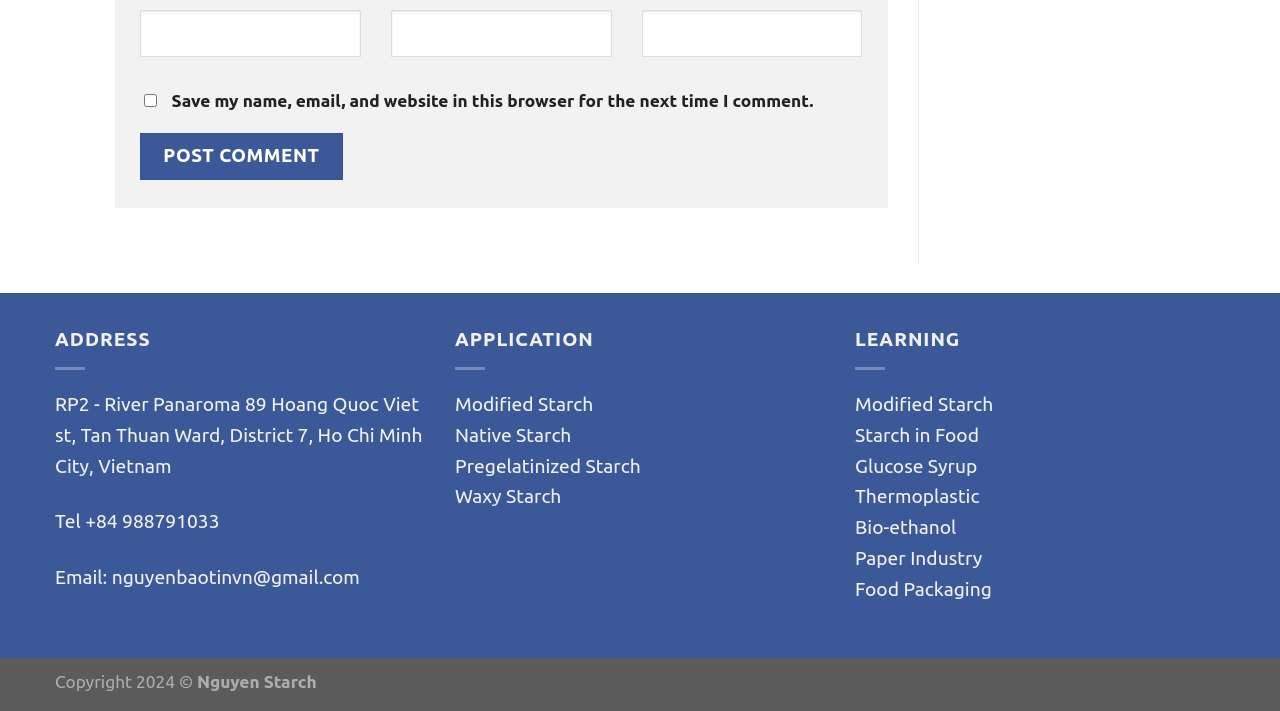Could you highlight the region that needs to be clicked to execute the instruction: "View the company address"?

[0.043, 0.553, 0.33, 0.671]